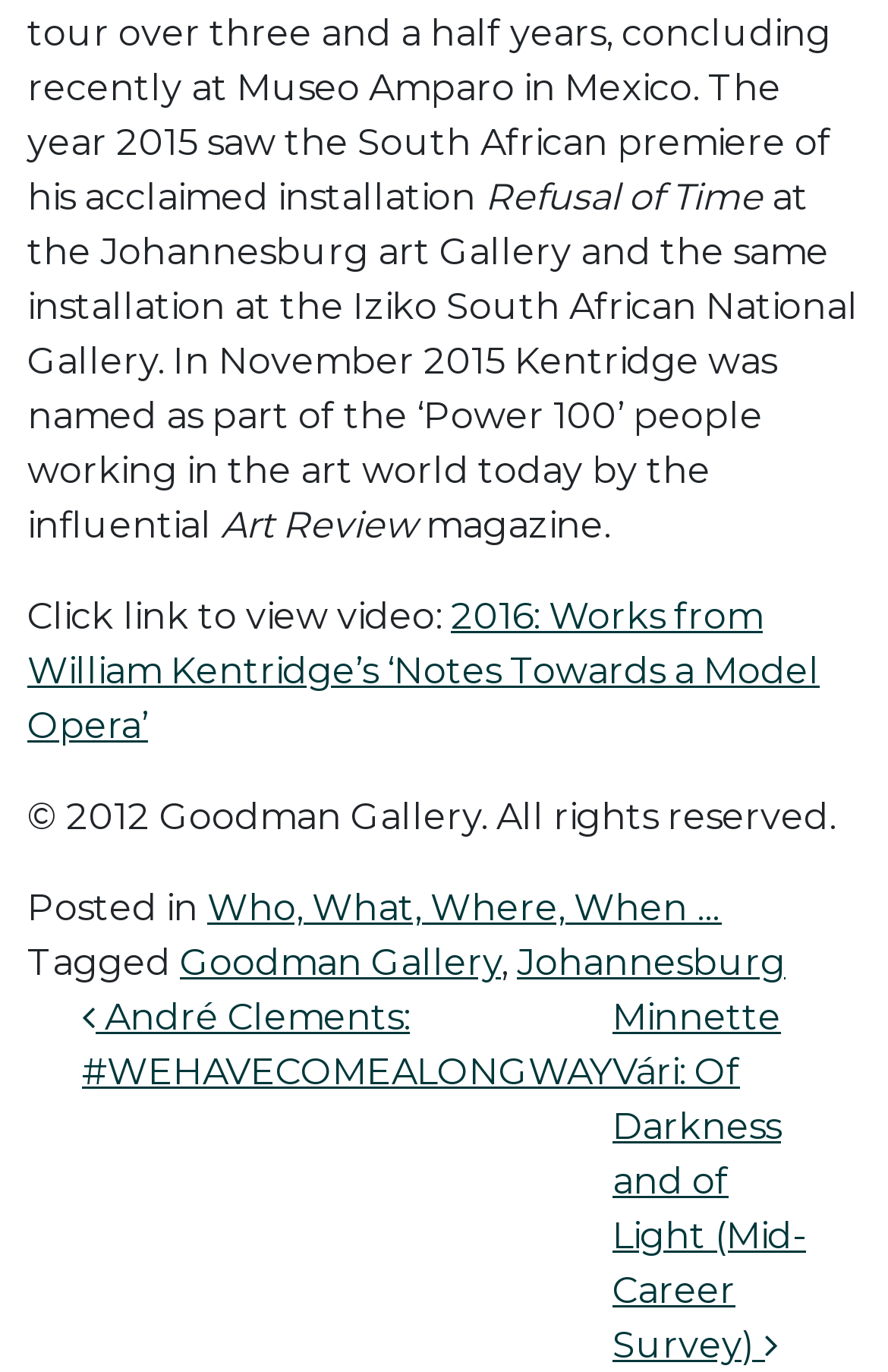Who is the author mentioned in the webpage?
Refer to the screenshot and answer in one word or phrase.

William Kentridge